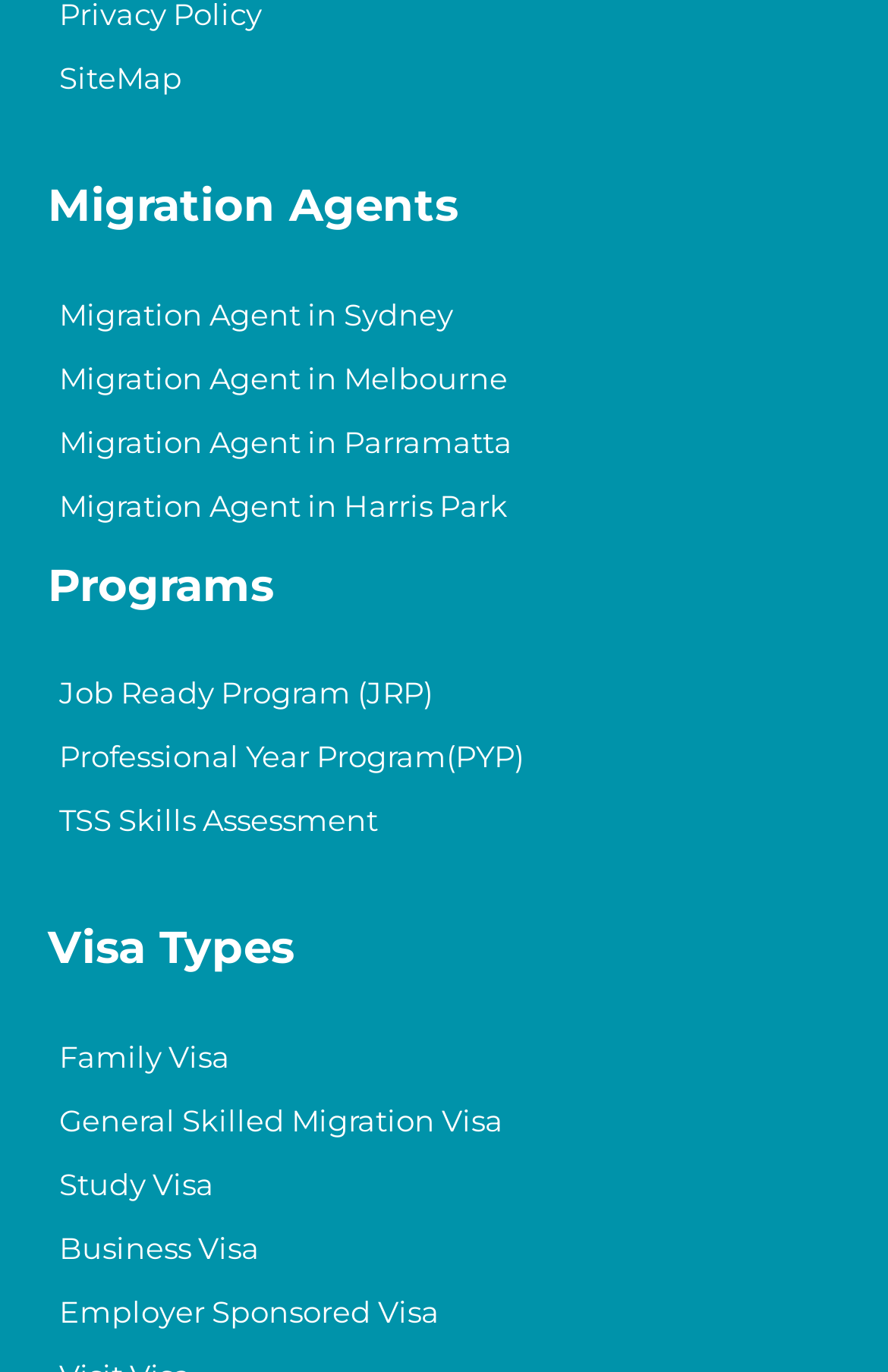What is the first migration agent location?
Please elaborate on the answer to the question with detailed information.

The first link under the 'Migration Agents' heading is 'Migration Agent in Sydney', which suggests that Sydney is the first migration agent location.